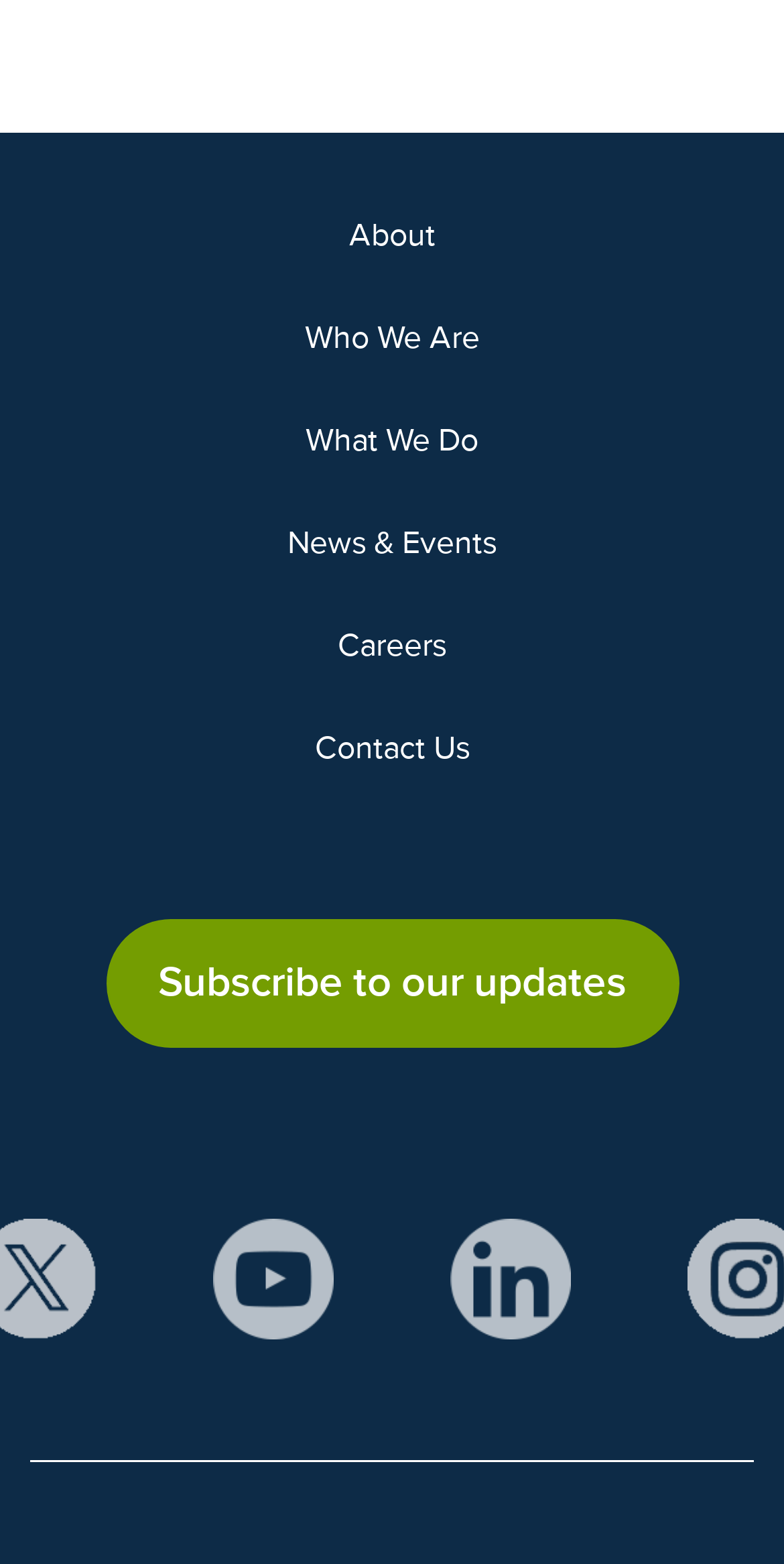Determine the bounding box coordinates of the clickable region to carry out the instruction: "Open YouTube channel".

[0.236, 0.784, 0.462, 0.857]